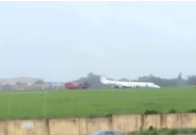Offer a detailed narrative of the scene shown in the image.

The image depicts an aircraft that has skidded off the runway at an airport in Lagos, creating a scene of disruption against a backdrop of overcast skies and green fields. In the foreground, you can see the aircraft positioned off the tarmac, likely being assessed for damage. A fire truck is visible in the vicinity, suggesting that emergency services have responded to the situation. The grass around the area appears lush and well-maintained, contrasting with the unexpected incident taking place. This incident is associated with the headline "XEJET aircraft skids off Lagos airport runway," indicating its significance as a recent news event.